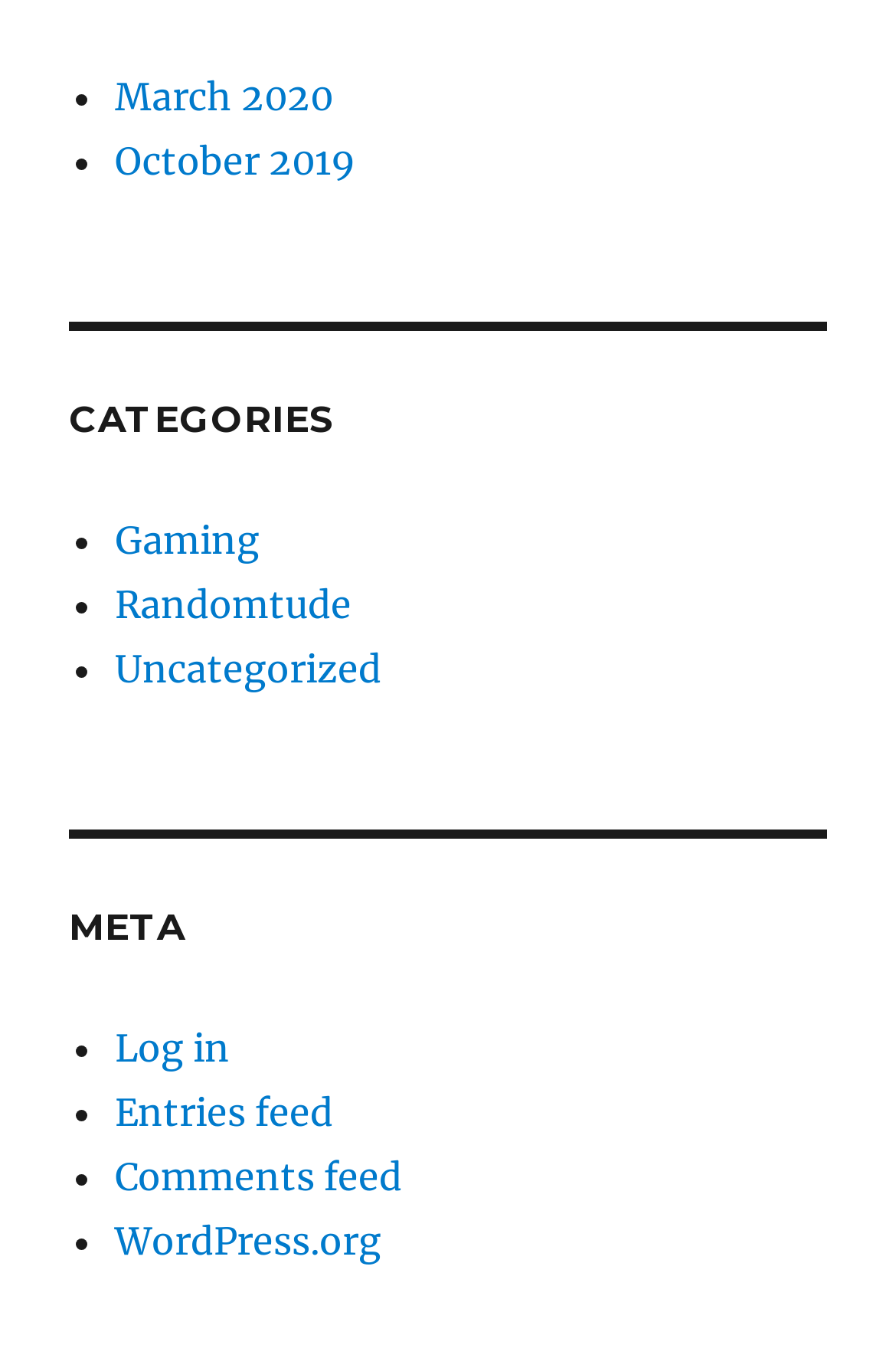How many categories are listed?
Please answer the question with a single word or phrase, referencing the image.

4